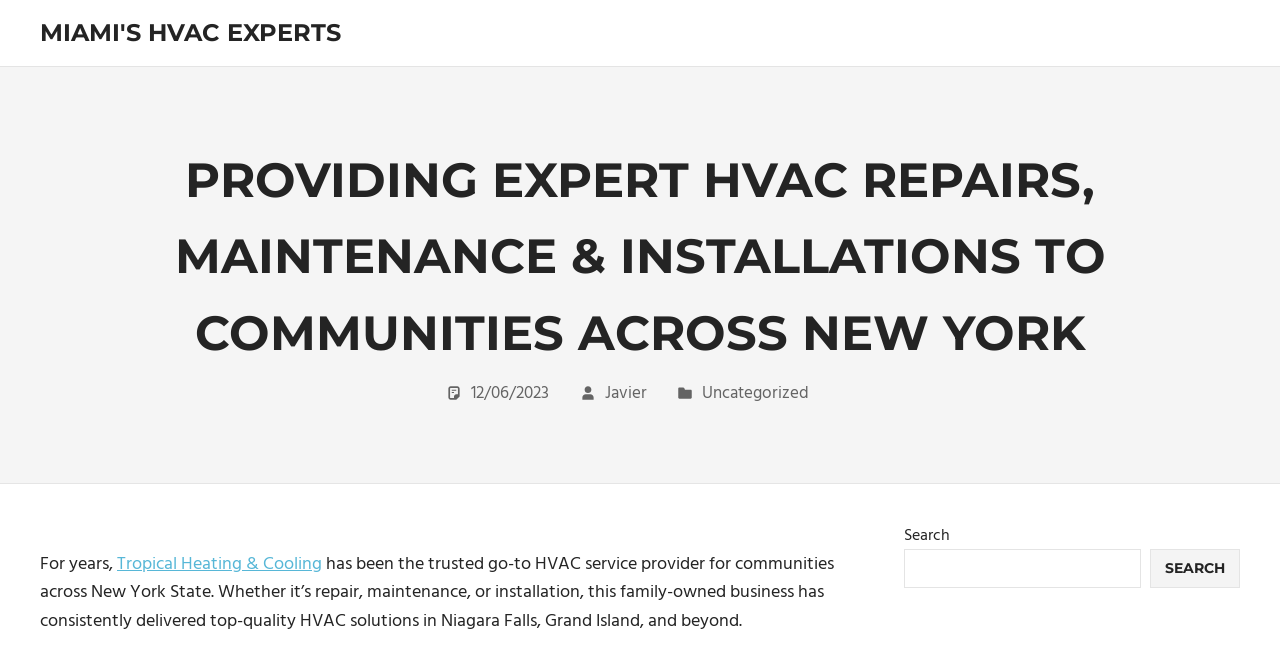What is the date of the latest article?
Answer the question with just one word or phrase using the image.

12/06/2023